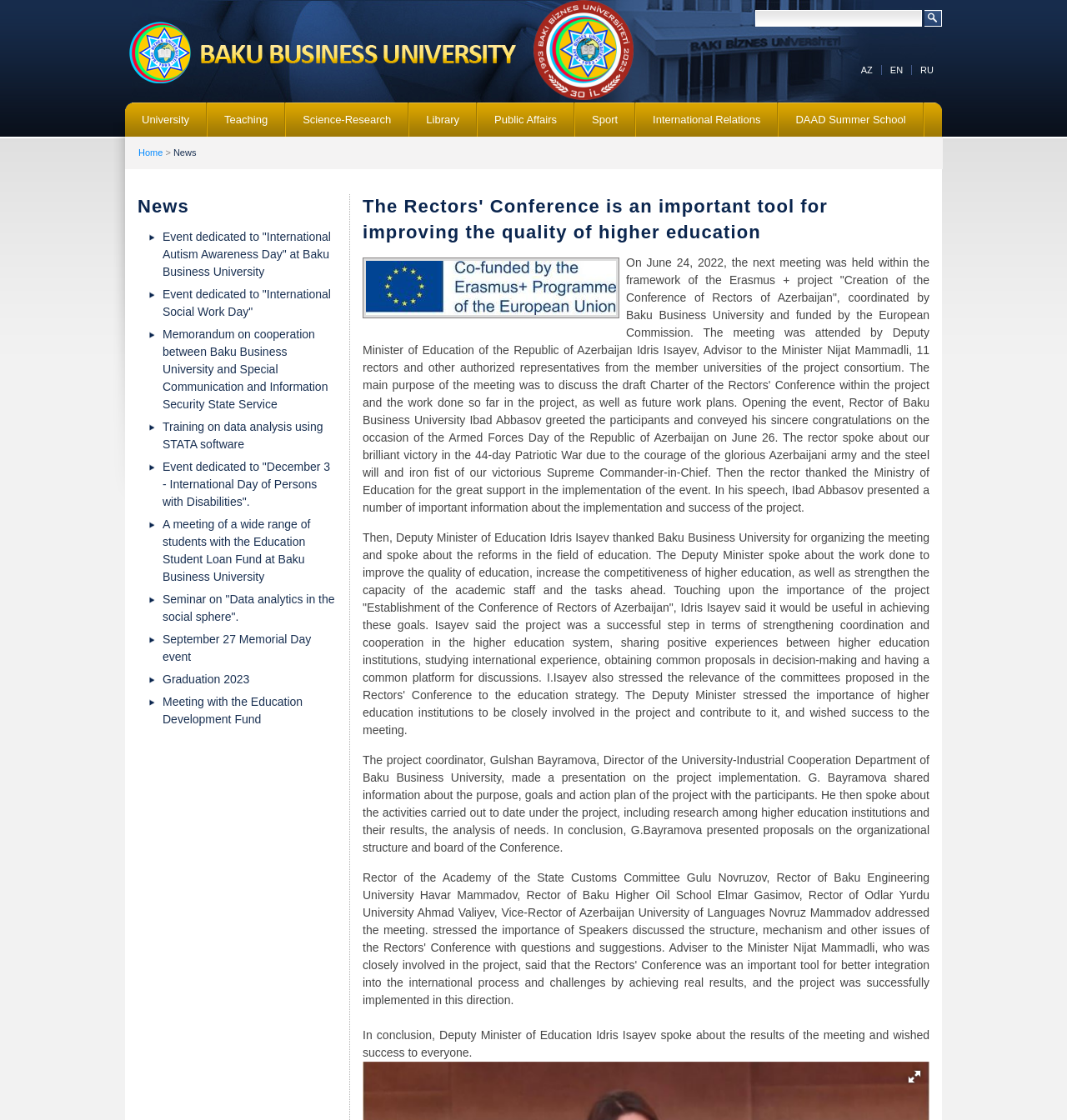Please identify the bounding box coordinates of the area I need to click to accomplish the following instruction: "View popular news".

None